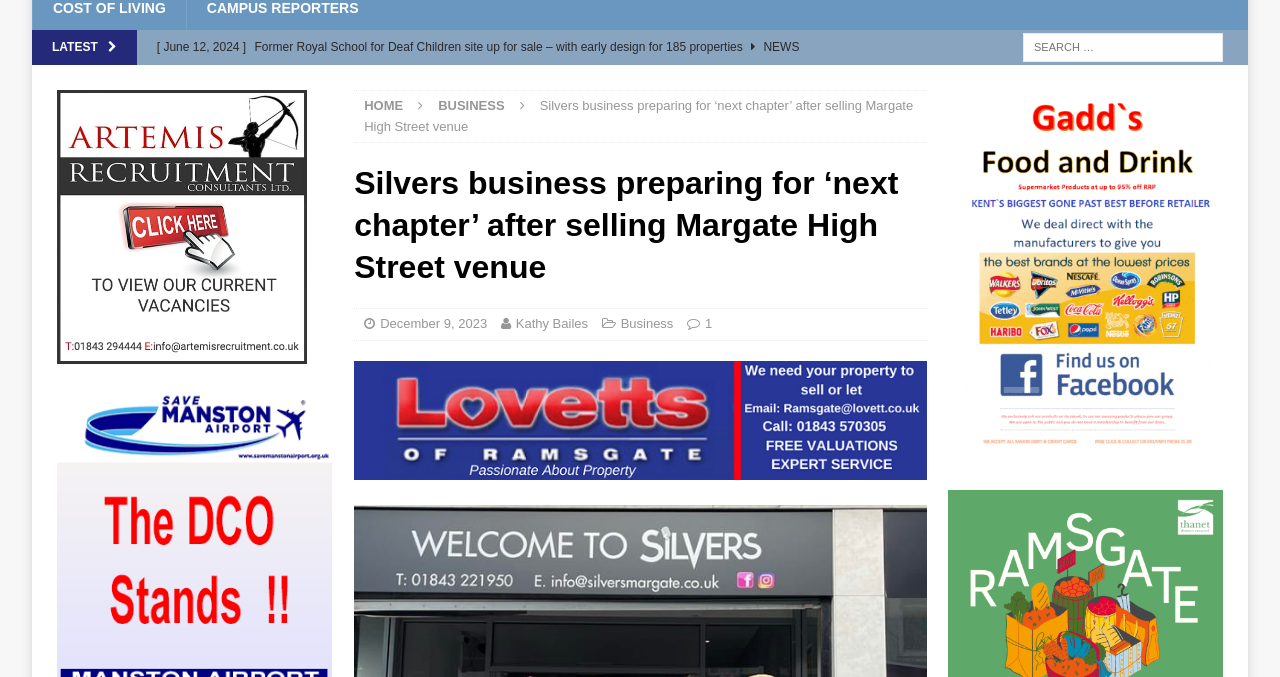Please determine the bounding box coordinates of the element to click in order to execute the following instruction: "Read about Silvers business preparing for ‘next chapter’ after selling Margate High Street venue". The coordinates should be four float numbers between 0 and 1, specified as [left, top, right, bottom].

[0.277, 0.241, 0.724, 0.44]